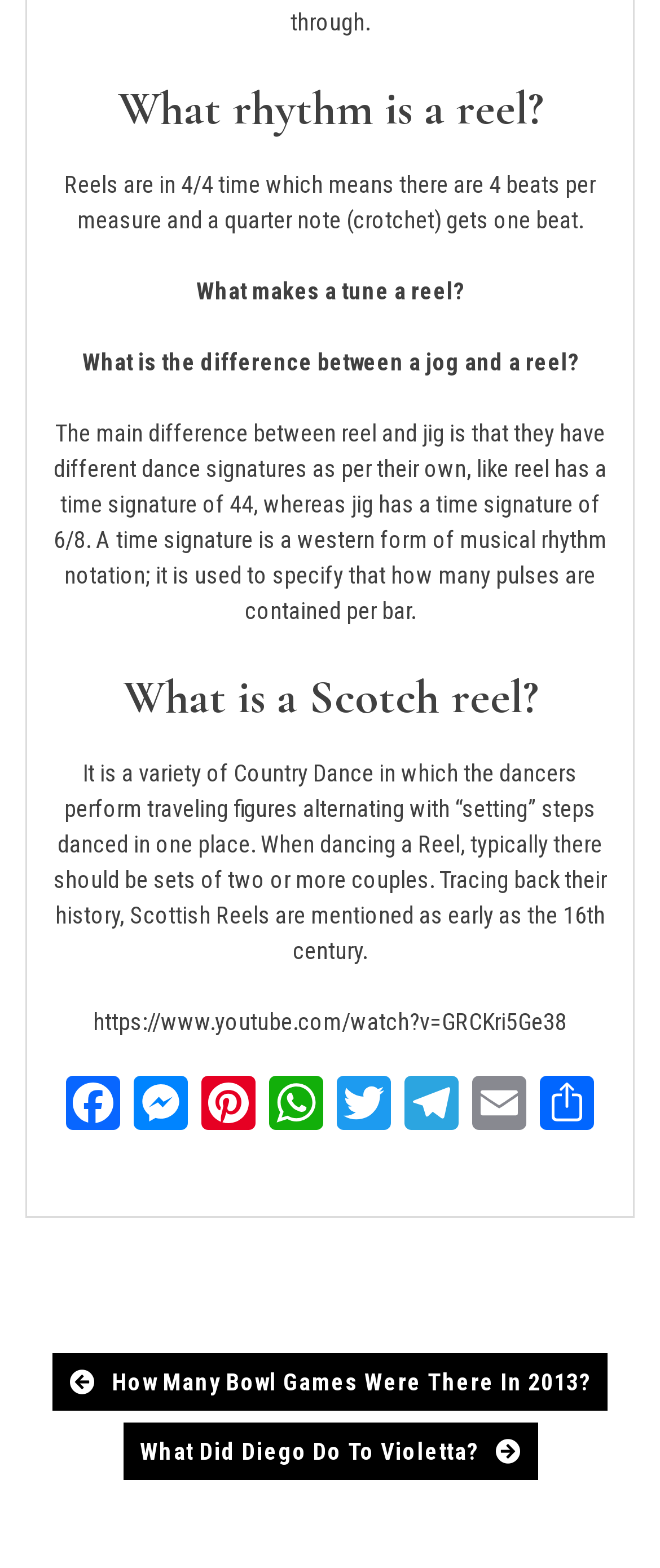Please give a concise answer to this question using a single word or phrase: 
What is the difference between a reel and a jig?

Time signature